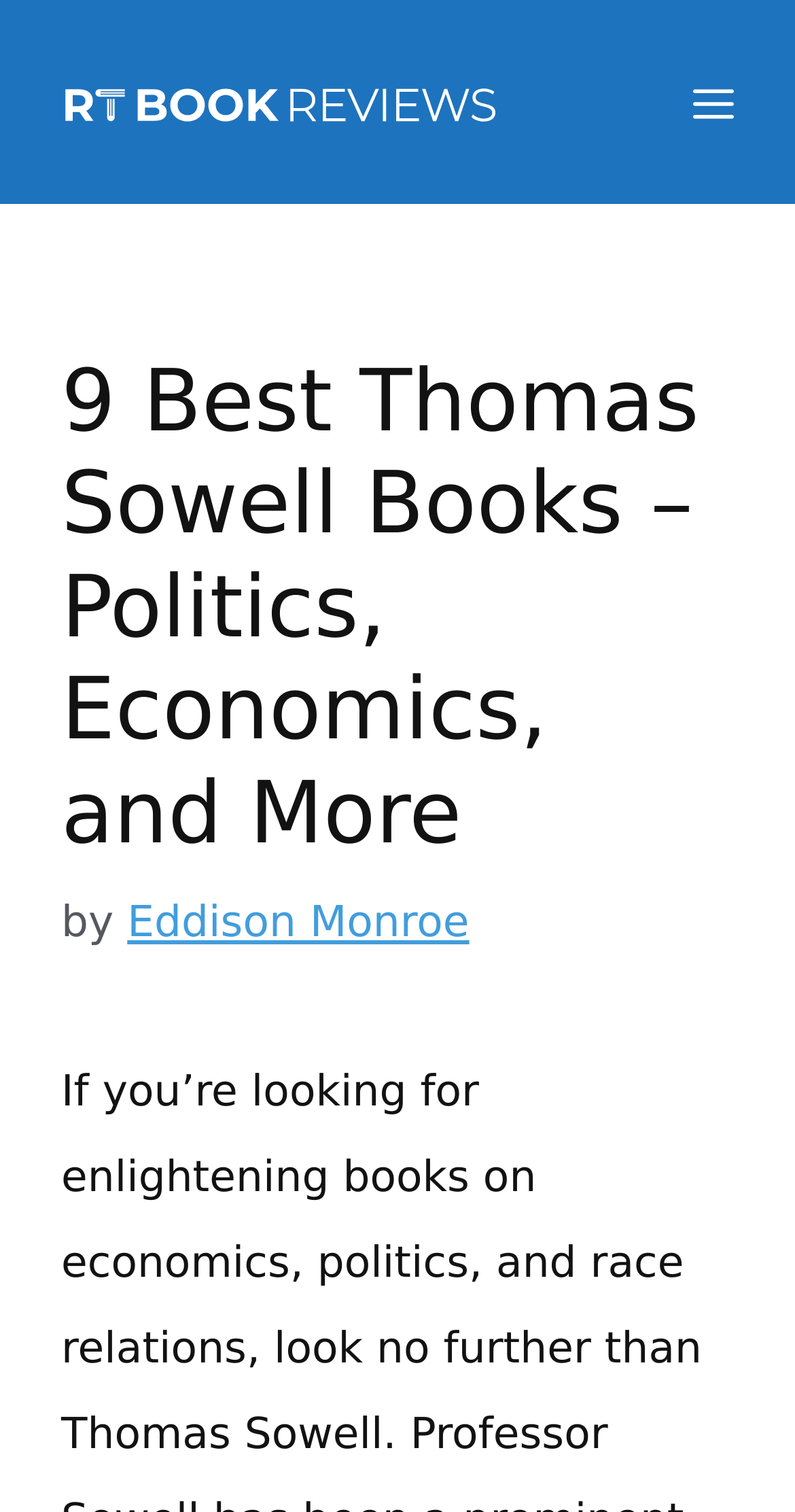Using the information shown in the image, answer the question with as much detail as possible: What is the name of the website?

I determined the name of the website by looking at the banner element at the top of the page, which contains the text 'RT Book Reviews'.